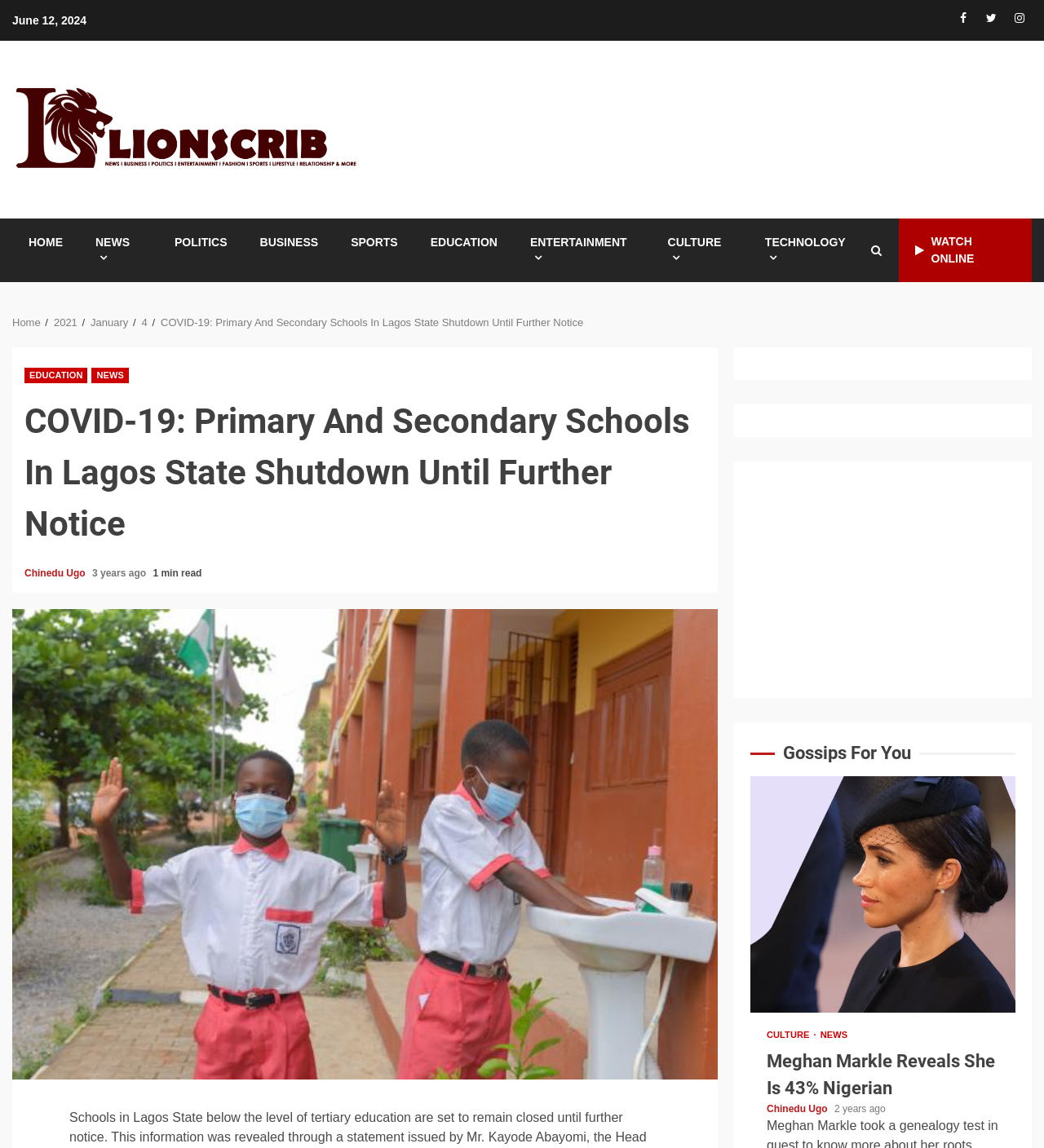Give a concise answer of one word or phrase to the question: 
How long does it take to read the news article?

1 min